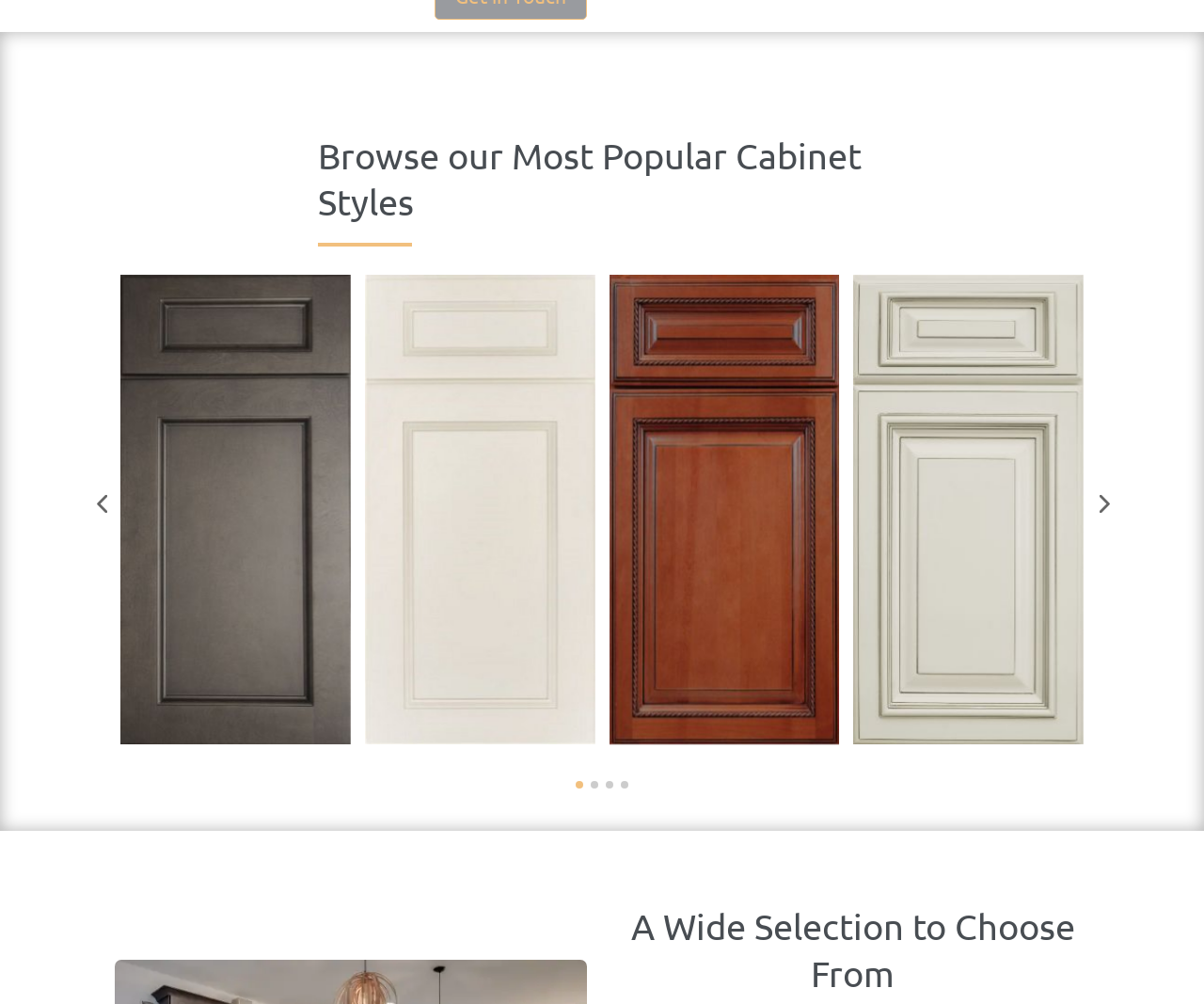For the following element description, predict the bounding box coordinates in the format (top-left x, top-left y, bottom-right x, bottom-right y). All values should be floating point numbers between 0 and 1. Description: alt="Sienna Rope" title="Sienna Rope"

[0.506, 0.273, 0.697, 0.748]